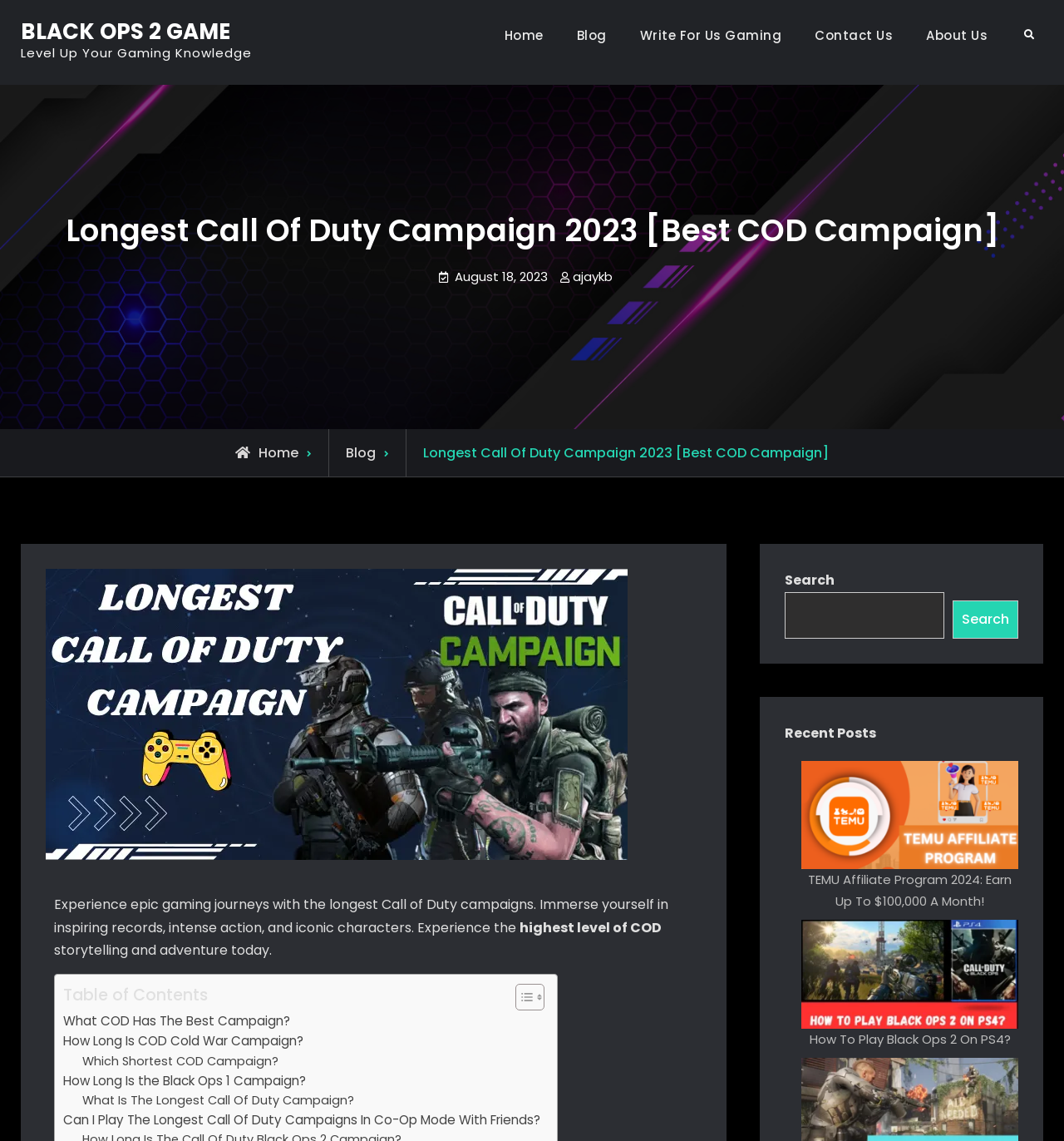From the element description: "About Us", extract the bounding box coordinates of the UI element. The coordinates should be expressed as four float numbers between 0 and 1, in the order [left, top, right, bottom].

[0.855, 0.018, 0.944, 0.044]